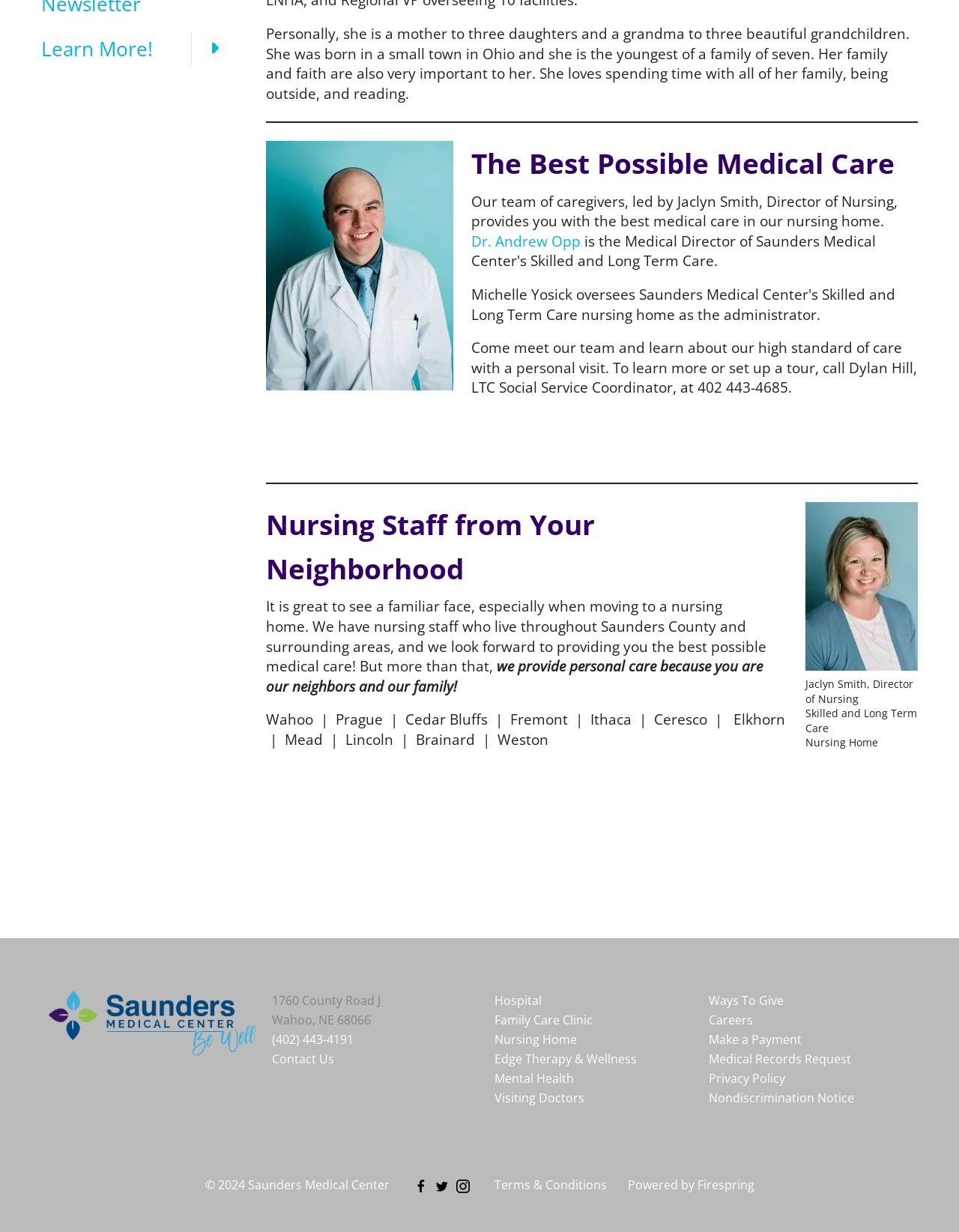Please identify the bounding box coordinates of the area I need to click to accomplish the following instruction: "Contact Saunders Medical Center".

[0.283, 0.837, 0.368, 0.851]